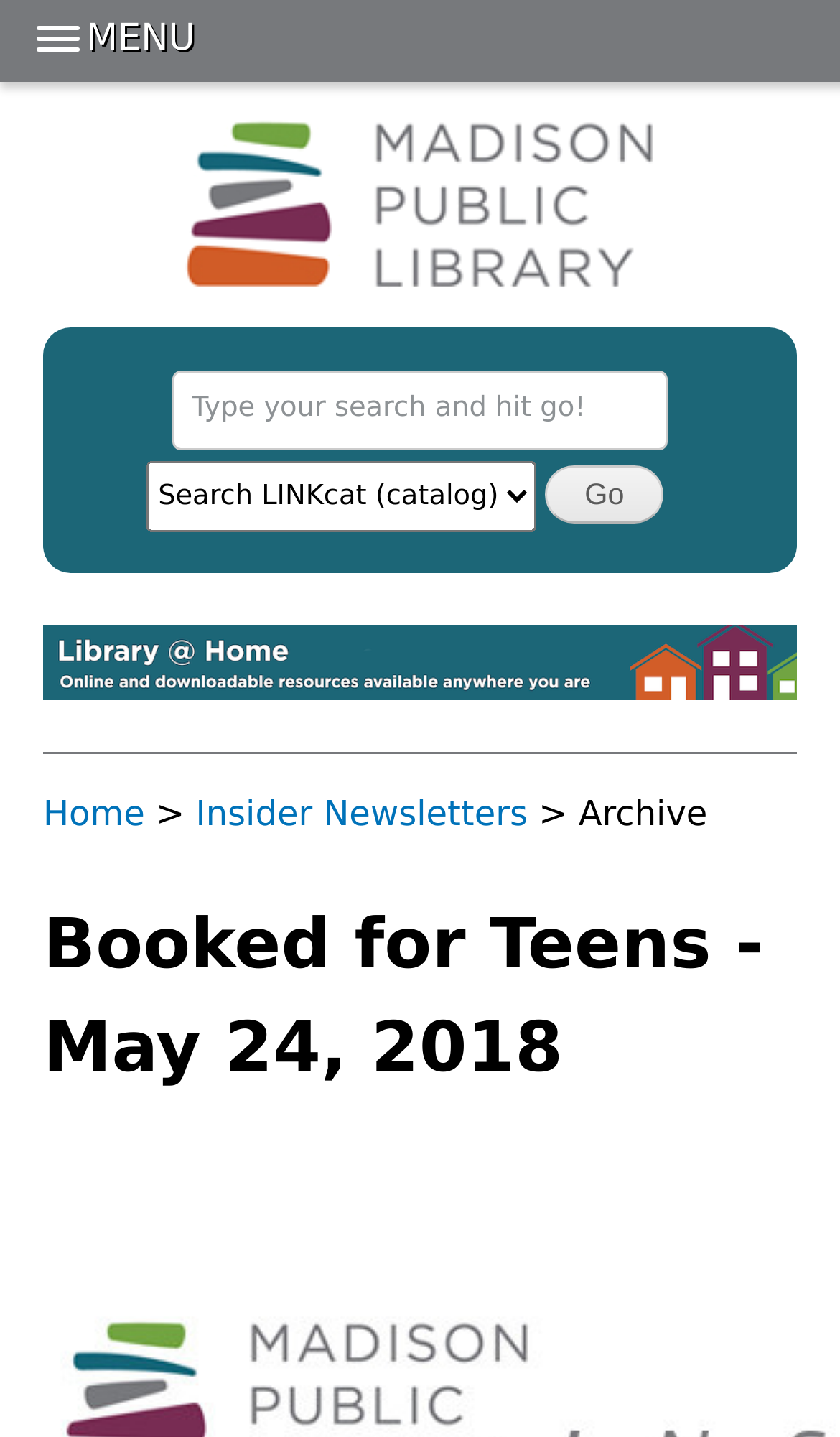What is the title of the main content section?
Based on the image content, provide your answer in one word or a short phrase.

Booked for Teens - May 24, 2018